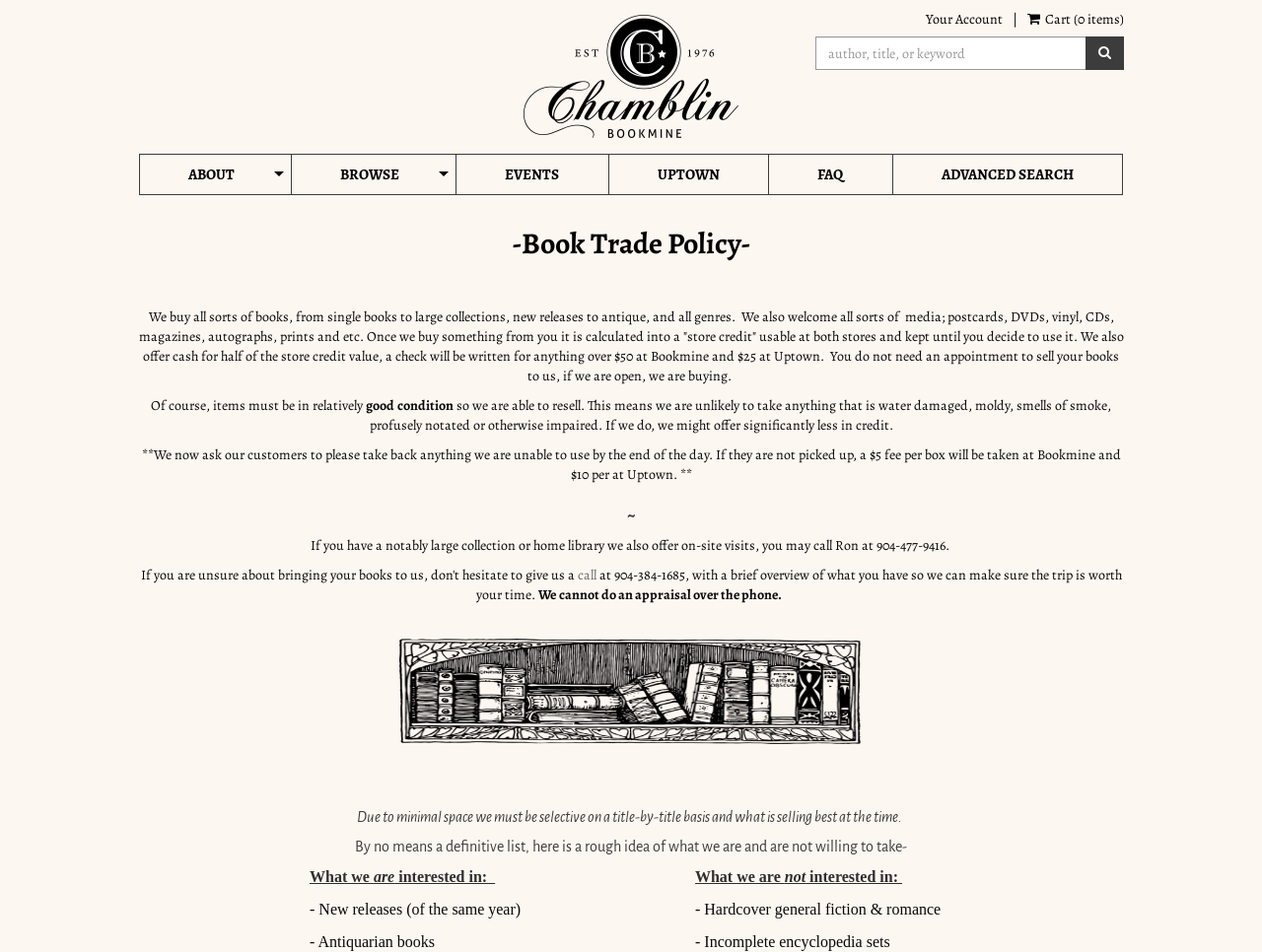Show the bounding box coordinates of the region that should be clicked to follow the instruction: "Submit a search query."

[0.86, 0.038, 0.891, 0.073]